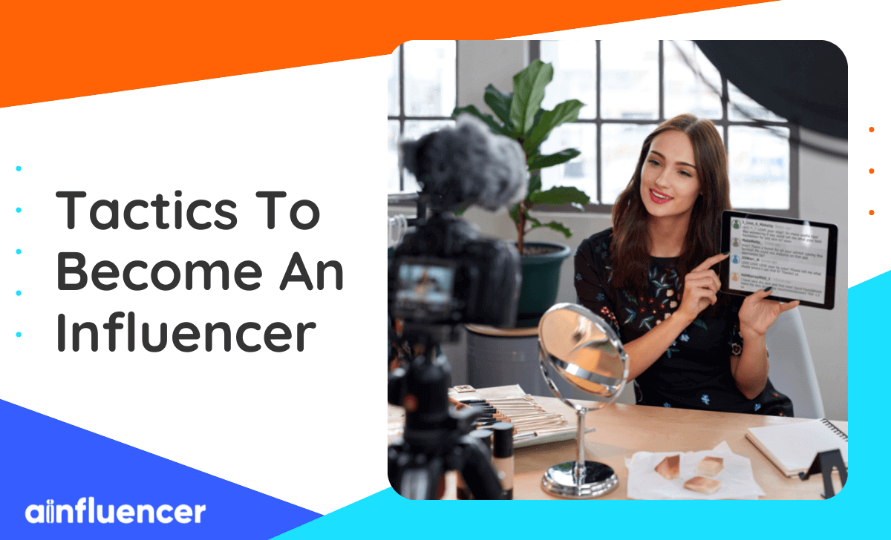Using the details from the image, please elaborate on the following question: What is the background of the image?

The background of the image features greenery, which adds a natural touch, and a variety of makeup products displayed on a table, indicating that the content being presented is related to beauty or lifestyle topics.